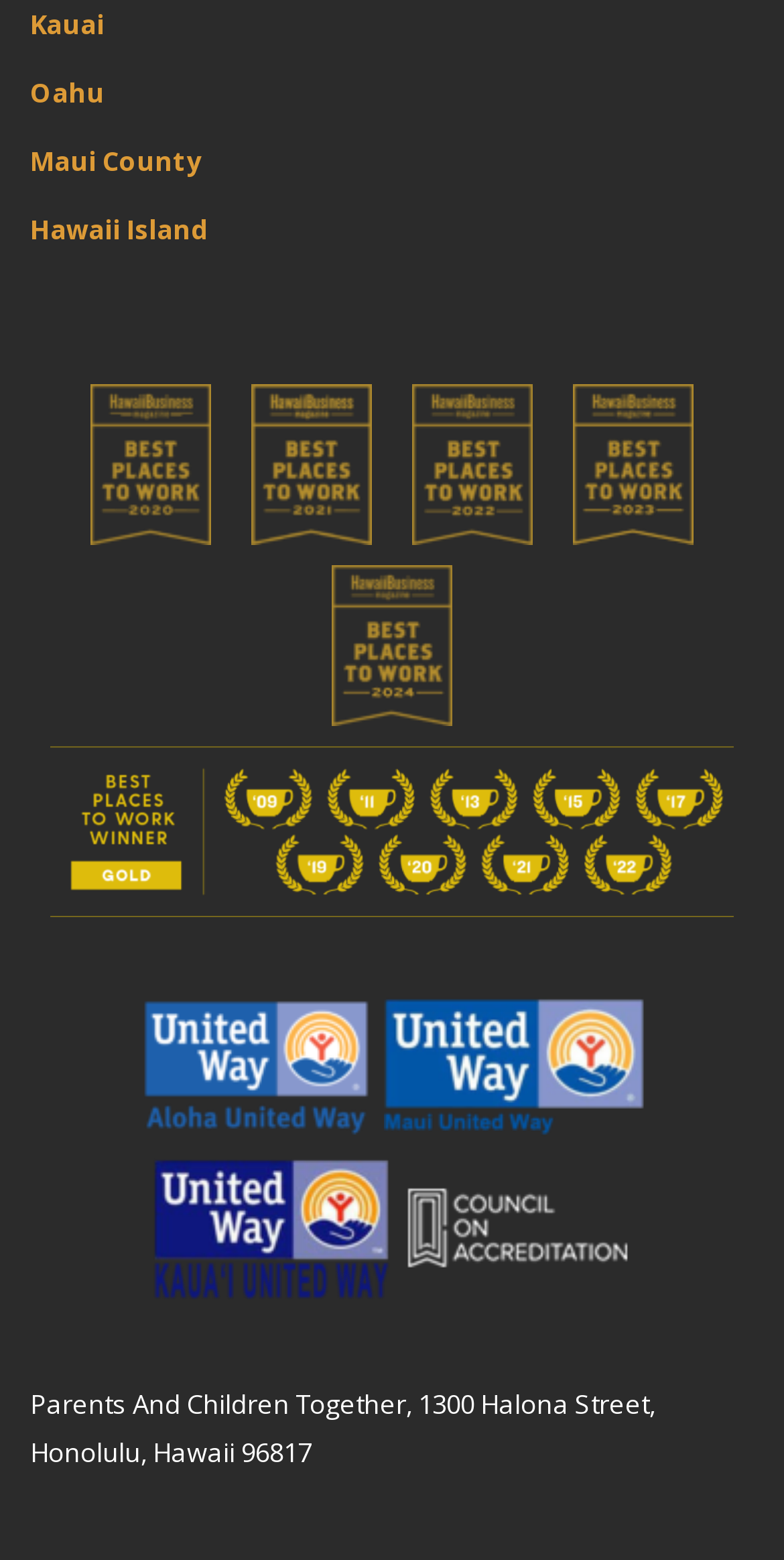Provide a short answer to the following question with just one word or phrase: How many links are there on the webpage?

14